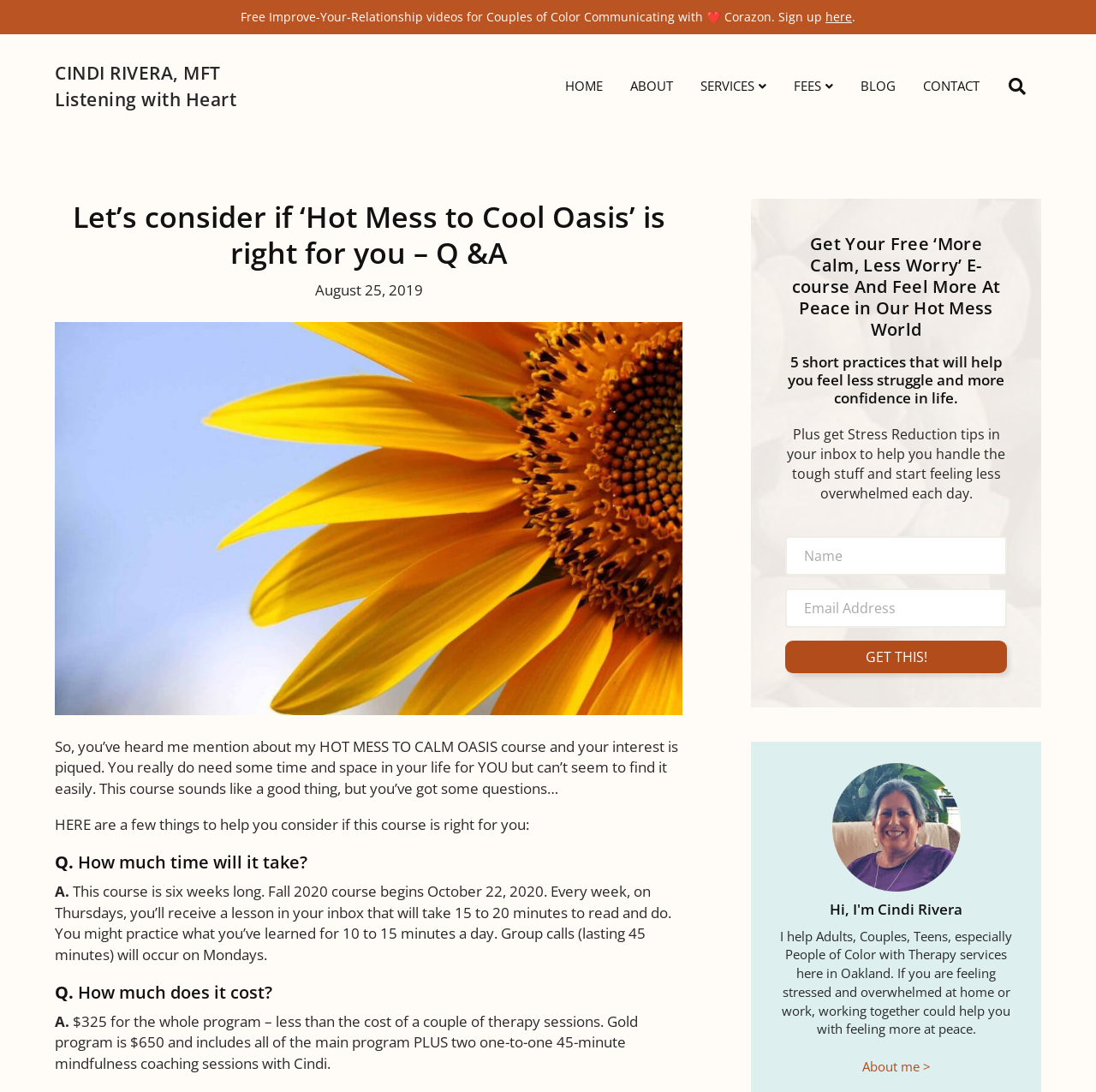Locate the bounding box coordinates of the UI element described by: "Contact". Provide the coordinates as four float numbers between 0 and 1, formatted as [left, top, right, bottom].

[0.83, 0.051, 0.906, 0.107]